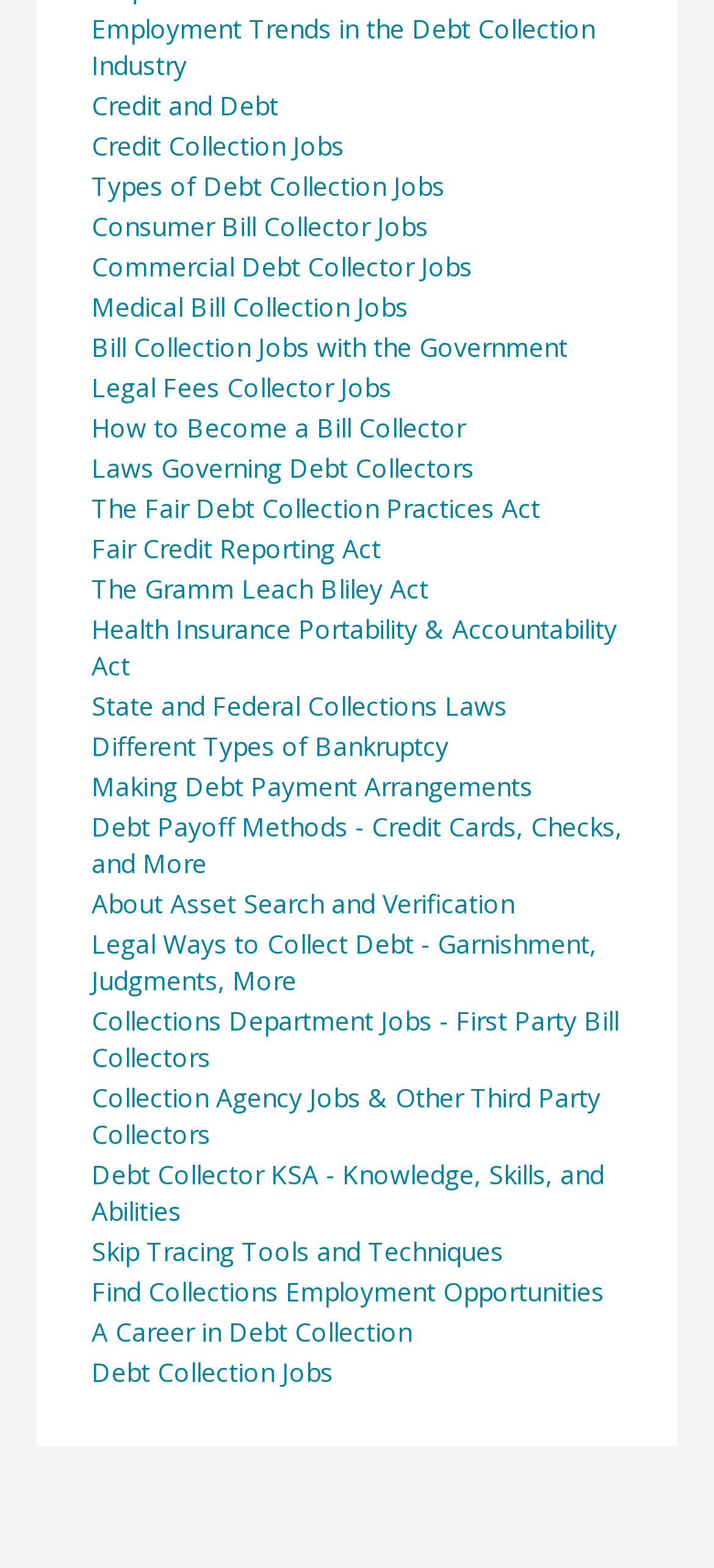What is the main topic of this webpage? Based on the image, give a response in one word or a short phrase.

Debt Collection